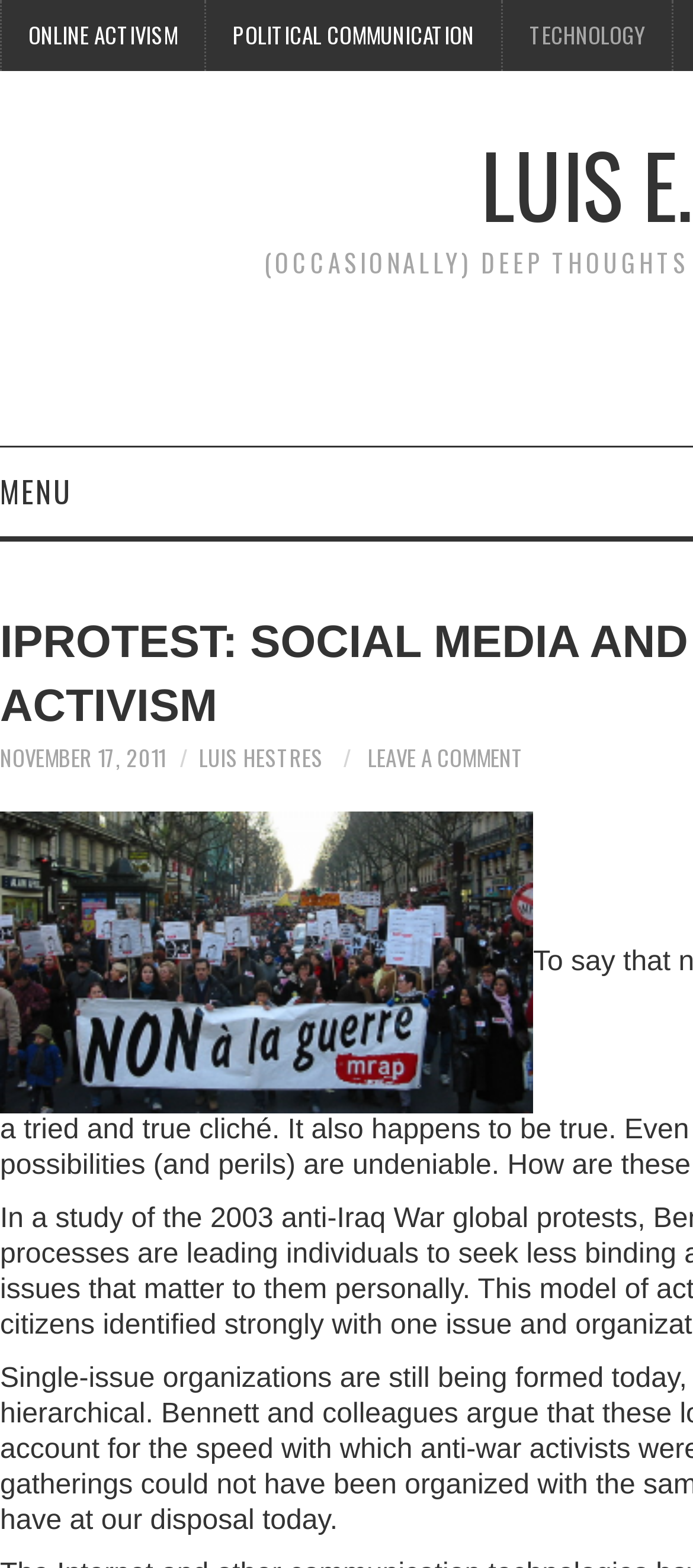Please specify the coordinates of the bounding box for the element that should be clicked to carry out this instruction: "Check the image of Anti-Iraq war protest in France". The coordinates must be four float numbers between 0 and 1, formatted as [left, top, right, bottom].

[0.0, 0.517, 0.769, 0.71]